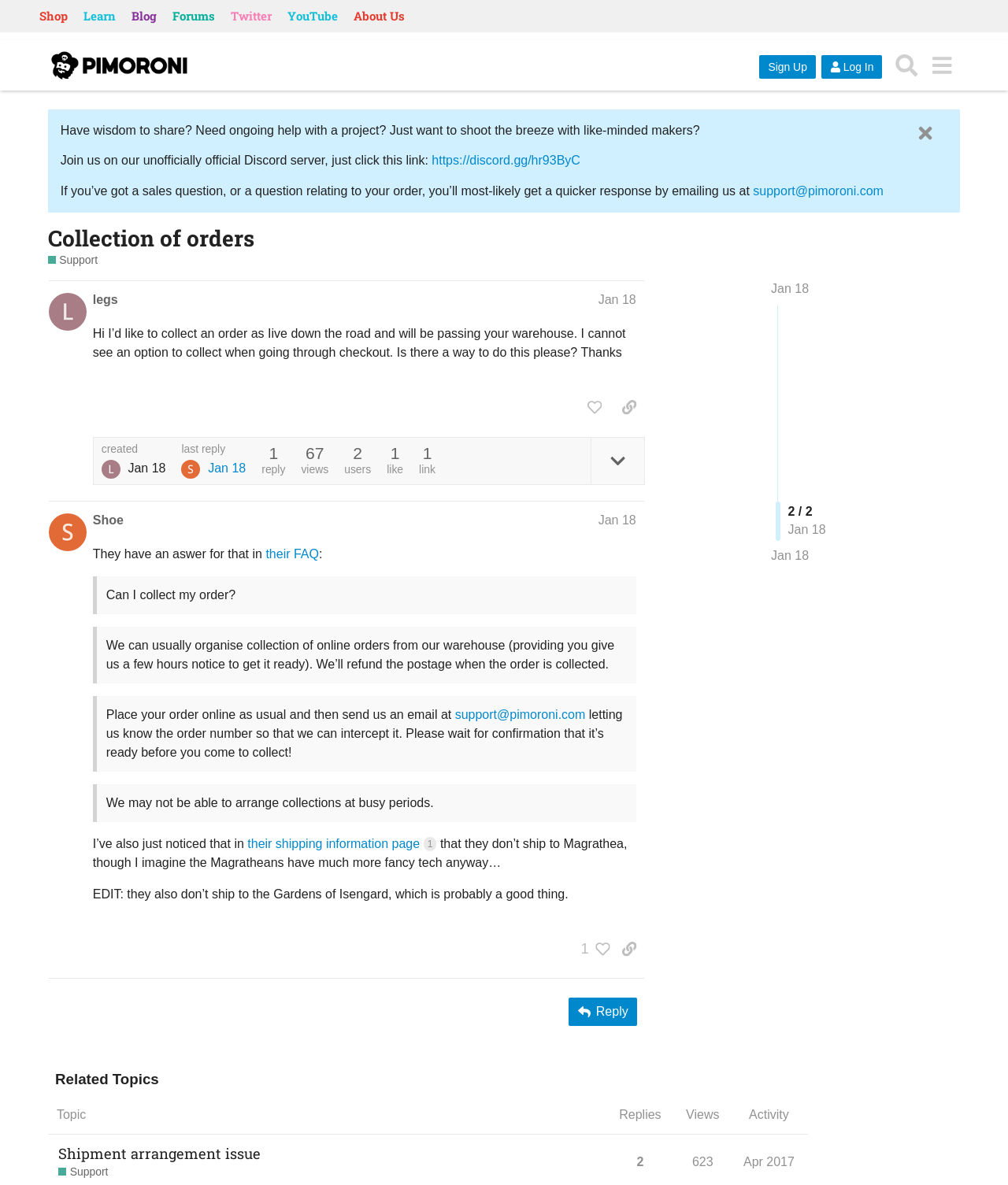Find the bounding box coordinates for the element that must be clicked to complete the instruction: "Visit the 'Support' page". The coordinates should be four float numbers between 0 and 1, indicated as [left, top, right, bottom].

[0.047, 0.213, 0.097, 0.226]